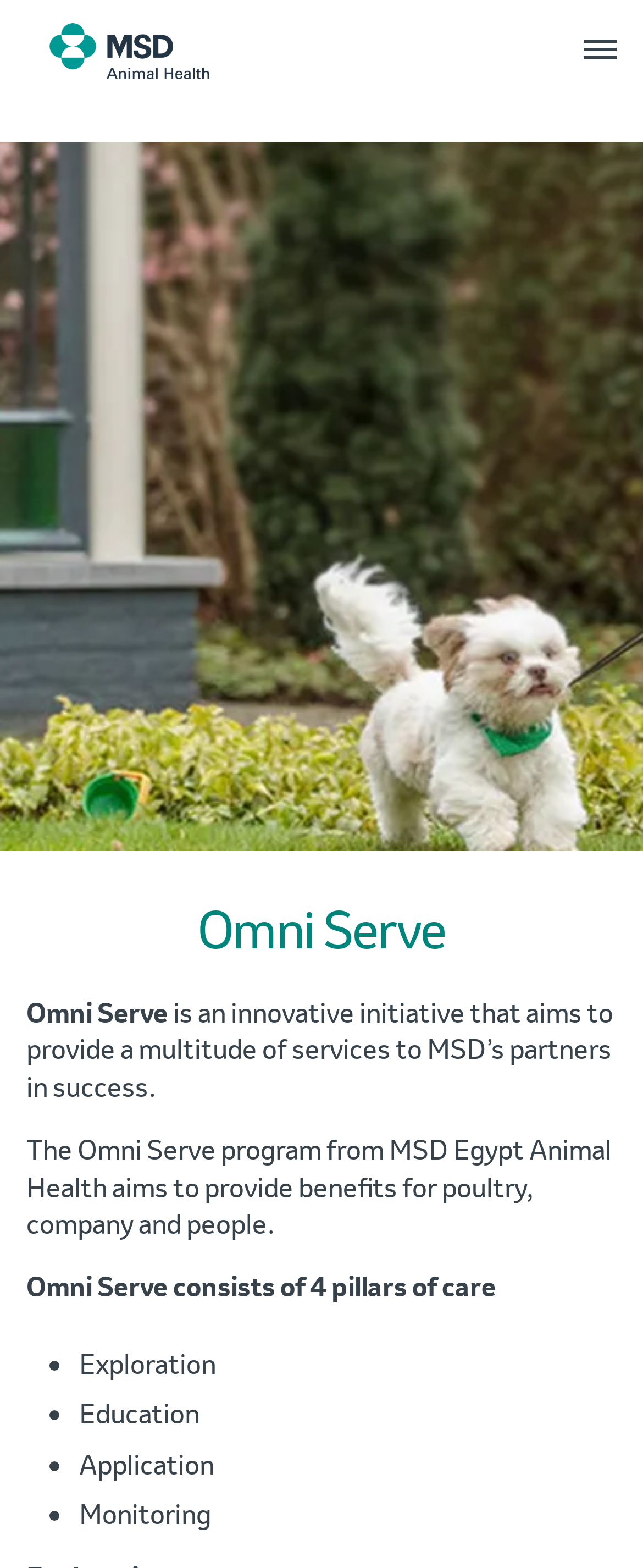How many pillars of care does Omni Serve consist of?
Look at the image and respond with a single word or a short phrase.

4